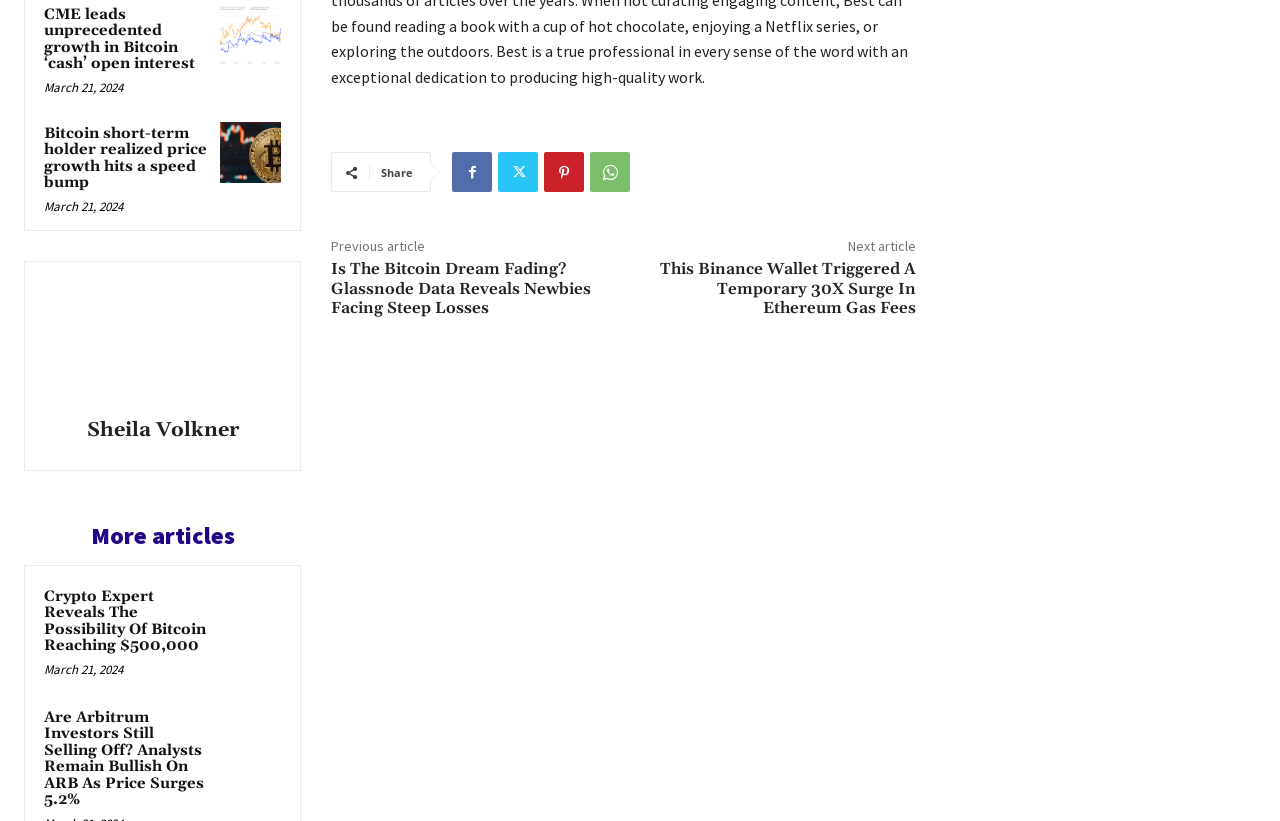Please give a concise answer to this question using a single word or phrase: 
How many social media links are there?

4